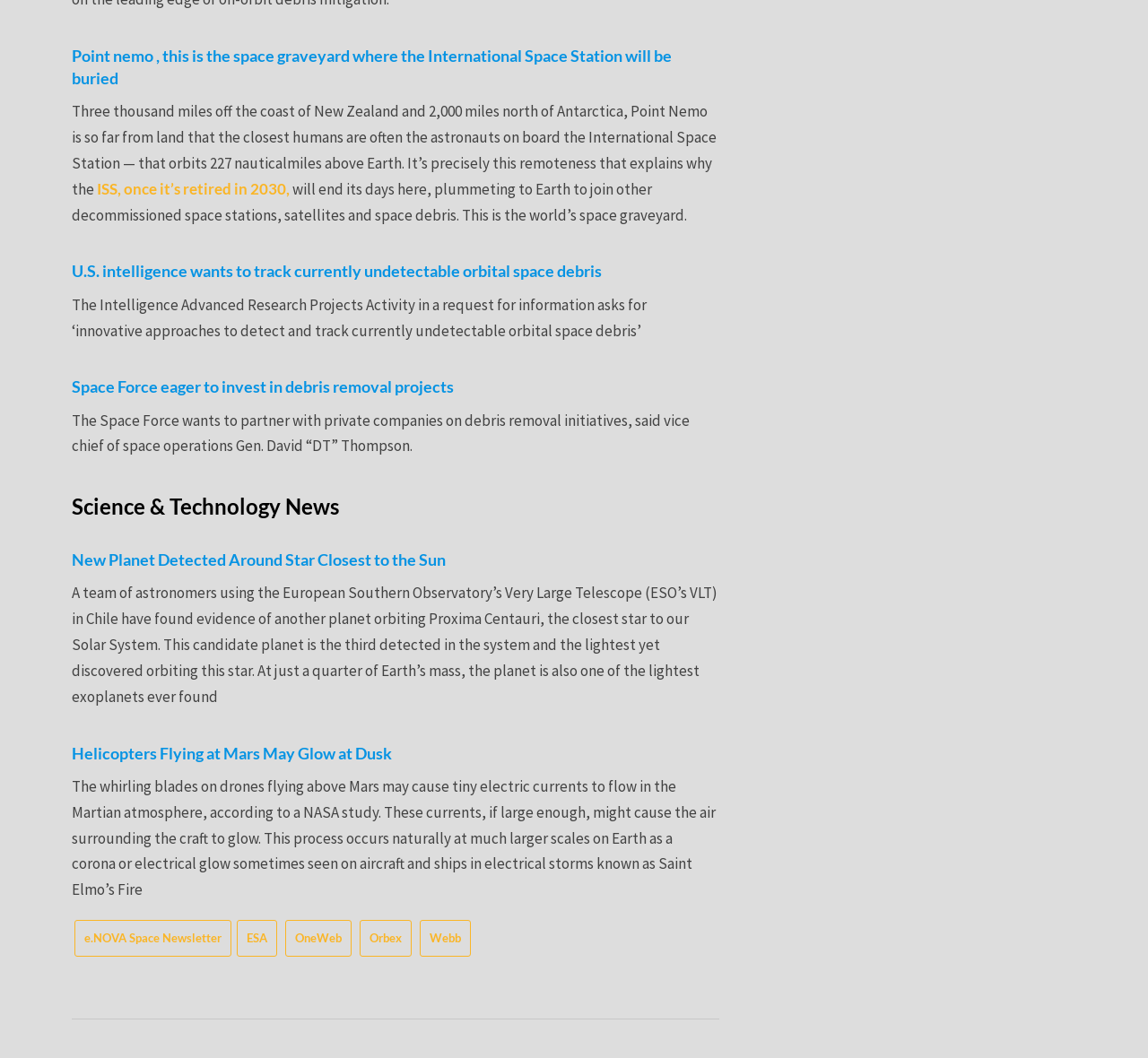Provide a single word or phrase to answer the given question: 
What is the phenomenon described in the article about Mars?

Glow at dusk